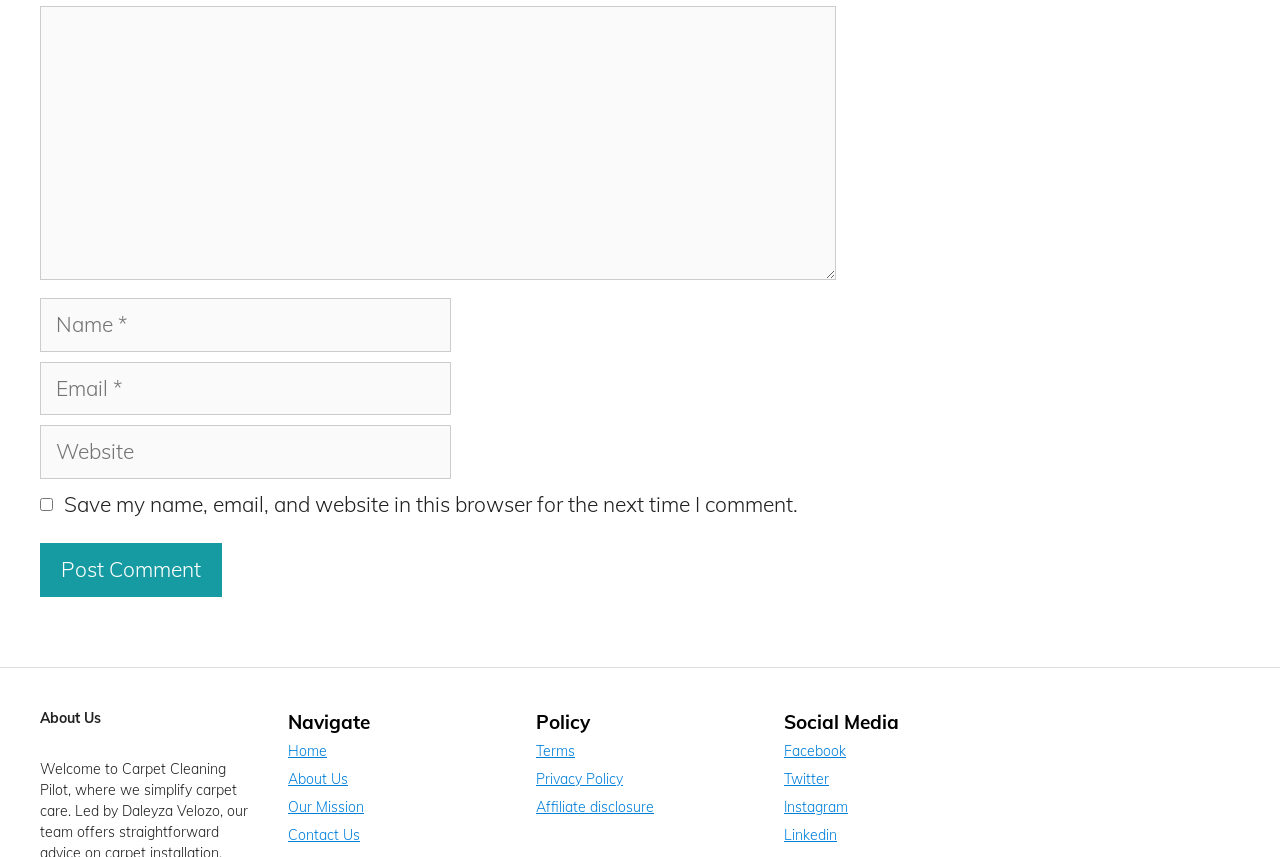Given the description "parent_node: Comment name="comment"", provide the bounding box coordinates of the corresponding UI element.

[0.031, 0.007, 0.653, 0.326]